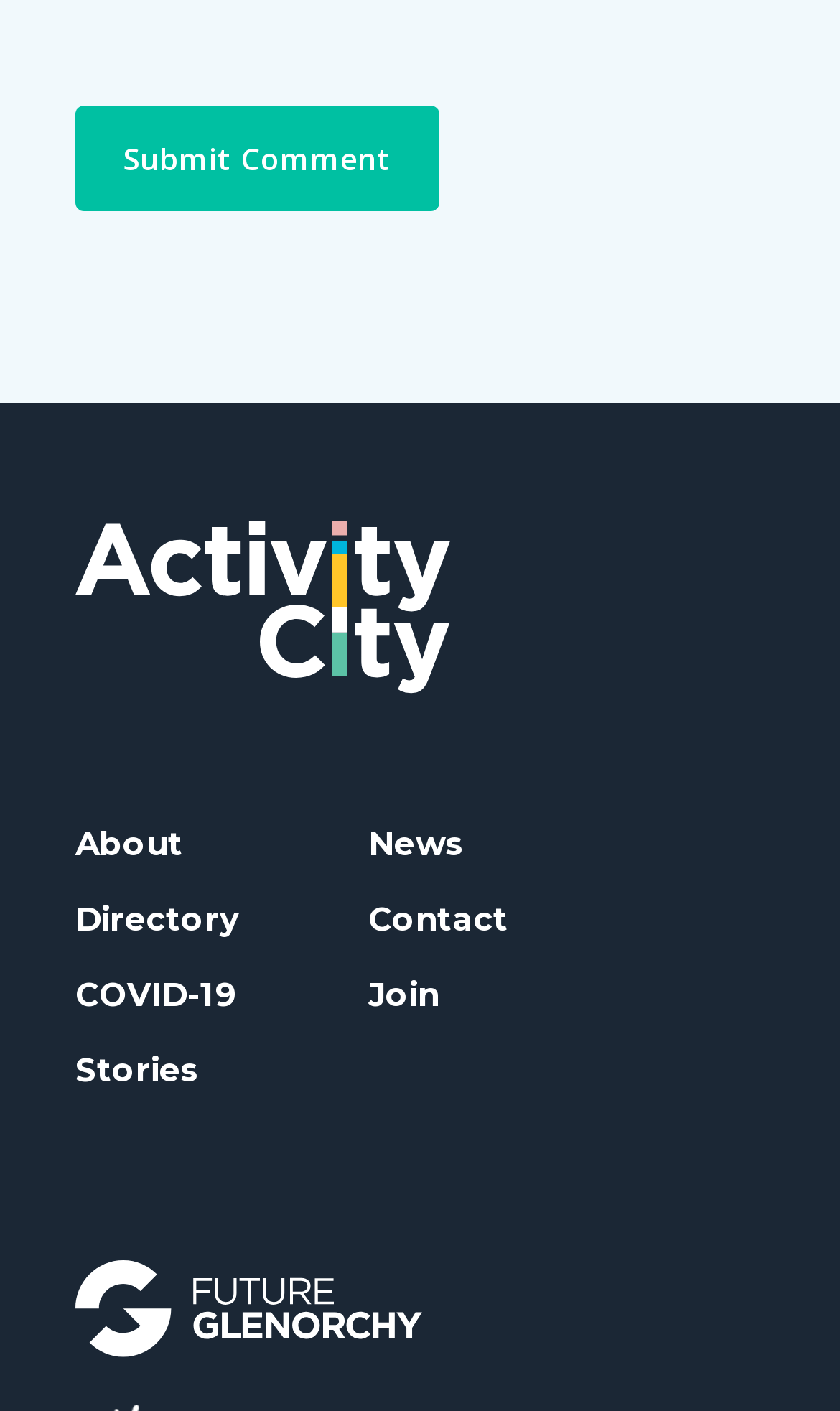What is the logo of the website?
Answer the question with just one word or phrase using the image.

Acitivity City Logo